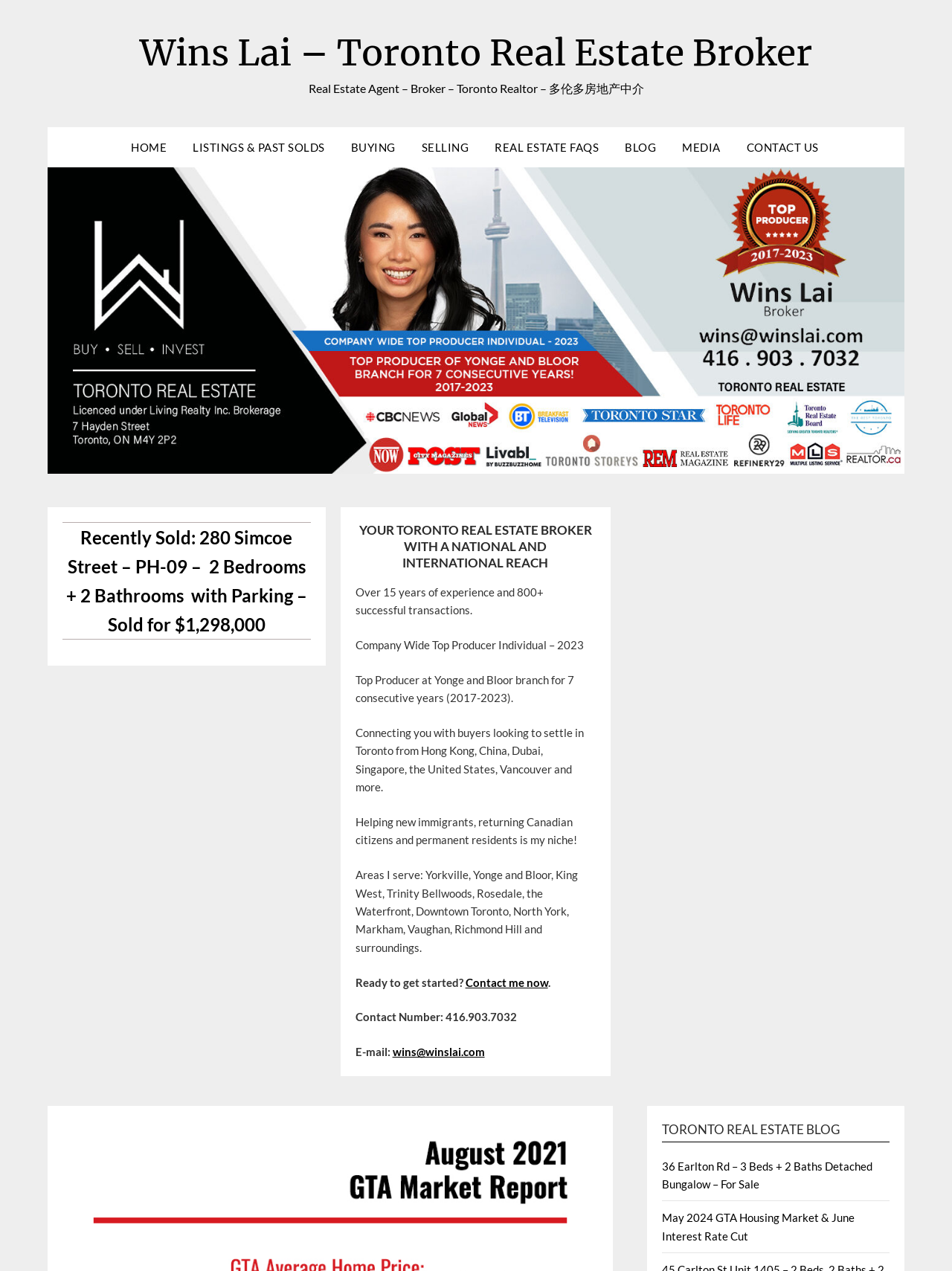Kindly determine the bounding box coordinates of the area that needs to be clicked to fulfill this instruction: "Read the Toronto real estate blog".

[0.696, 0.882, 0.882, 0.895]